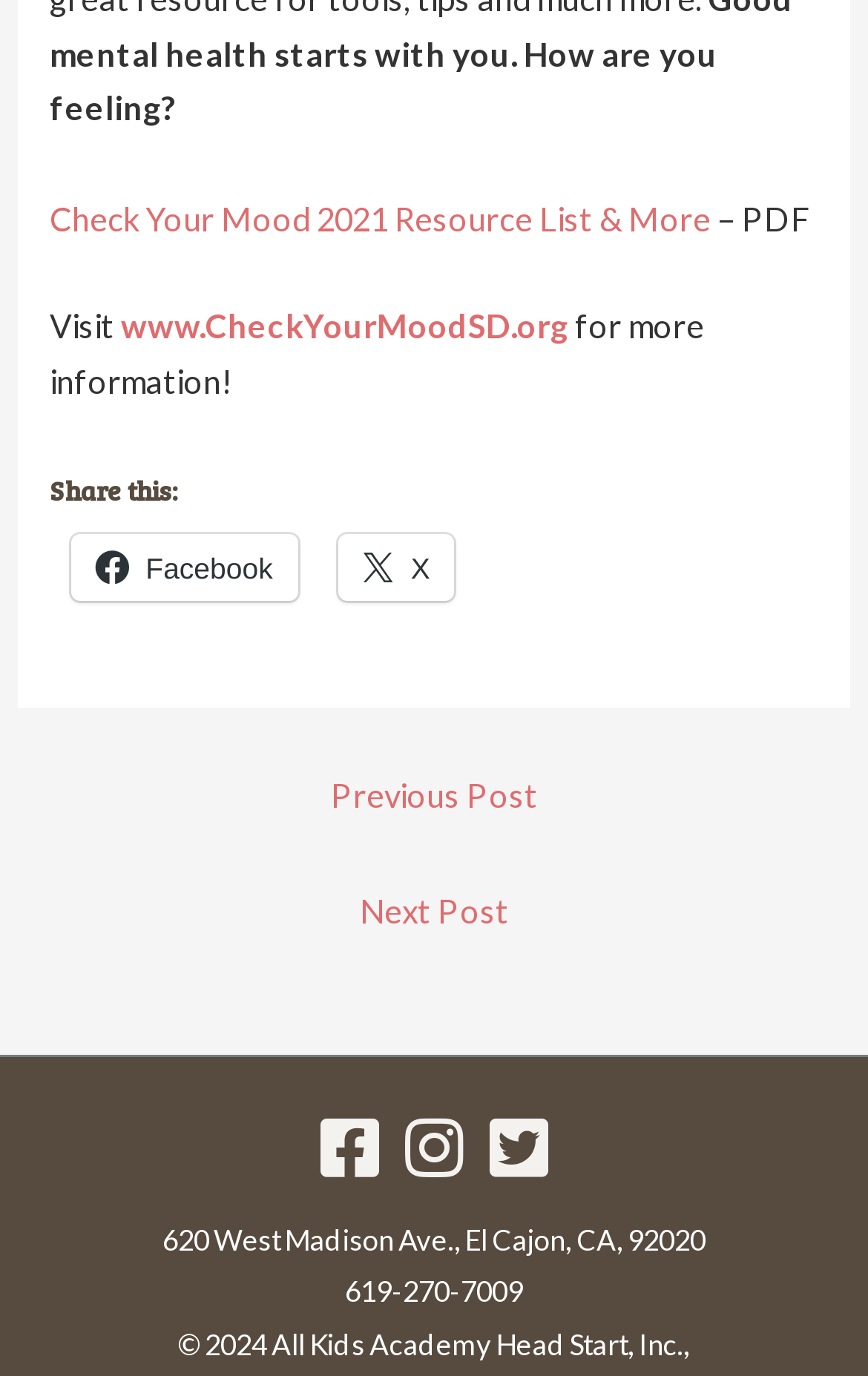Locate the bounding box coordinates of the clickable part needed for the task: "Visit the website".

[0.132, 0.223, 0.655, 0.251]